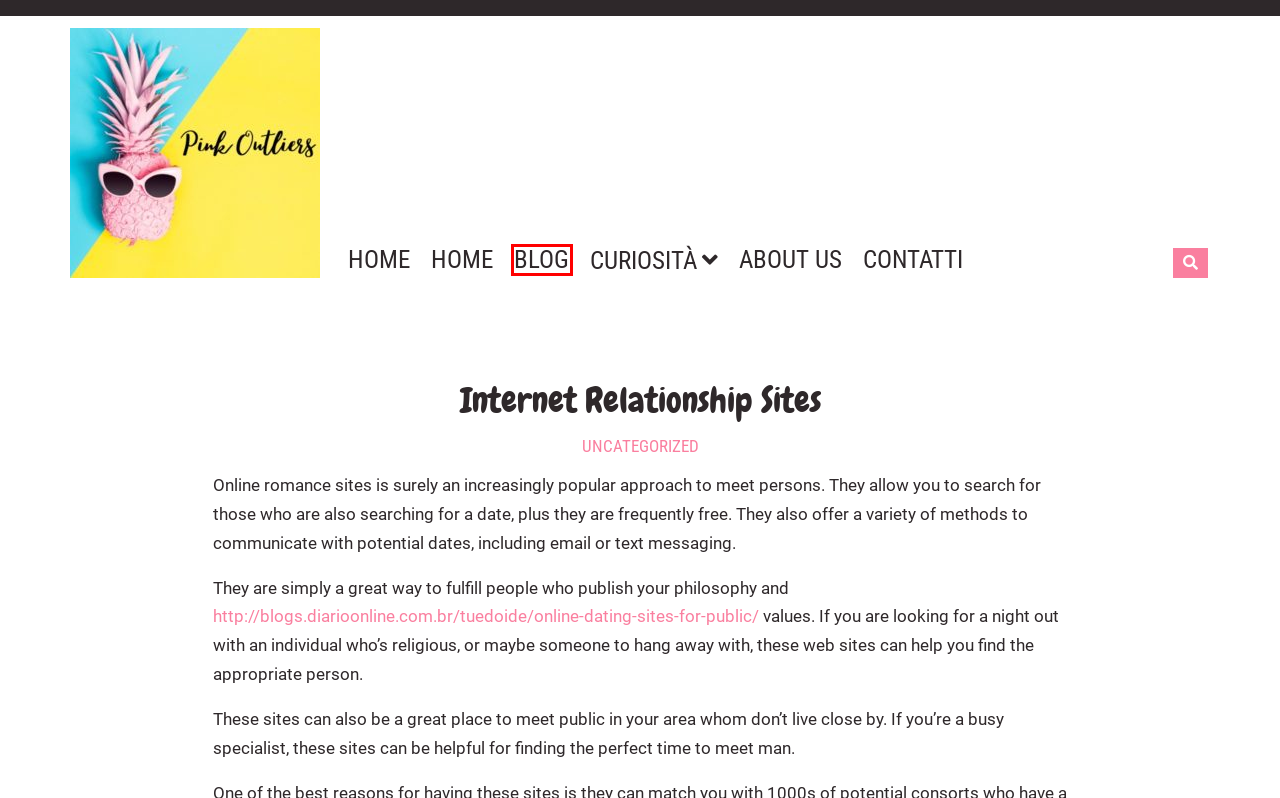Review the webpage screenshot provided, noting the red bounding box around a UI element. Choose the description that best matches the new webpage after clicking the element within the bounding box. The following are the options:
A. 5 SEMPLICI PASSI PER UN MAKE-UP INCREDIBILE!
B. Contatti
C. CURIOSITÀ
D. TOP FIVE MAKE-UP ESTATE
E. Uncategorized
F. ABOUT US
G. BLOG
H. TOP FIVE PALETTE

G